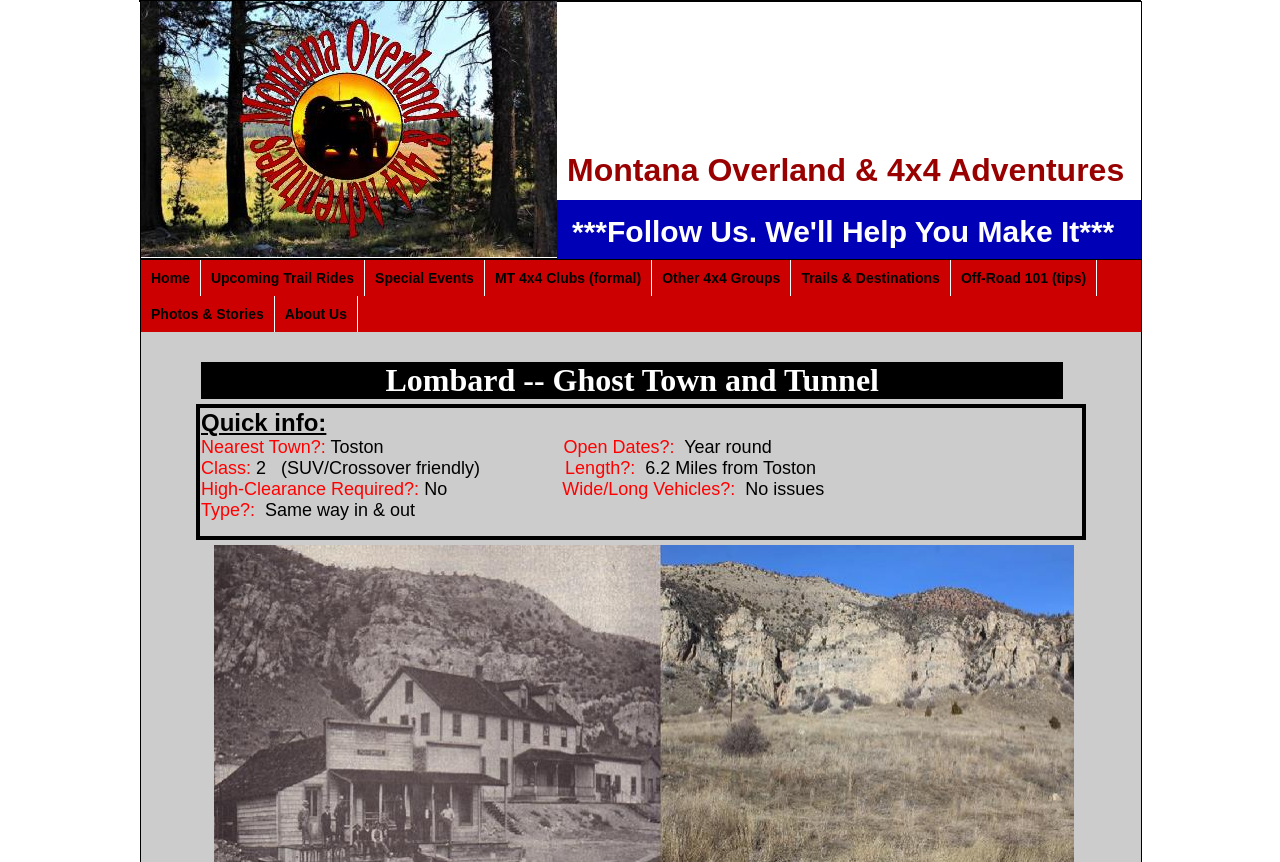Specify the bounding box coordinates (top-left x, top-left y, bottom-right x, bottom-right y) of the UI element in the screenshot that matches this description: Photos & Stories

[0.11, 0.343, 0.215, 0.385]